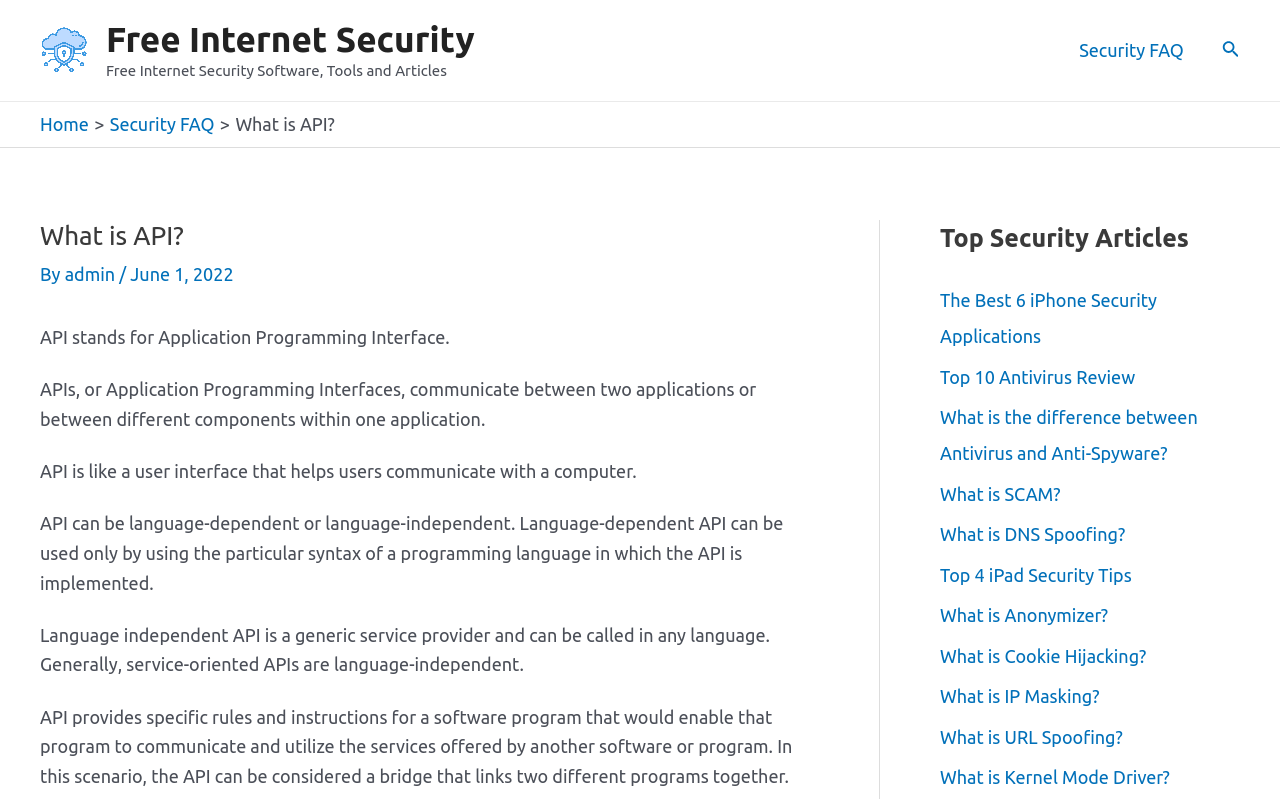Determine the bounding box coordinates of the area to click in order to meet this instruction: "Read the article 'The Best 6 iPhone Security Applications'".

[0.734, 0.363, 0.904, 0.433]